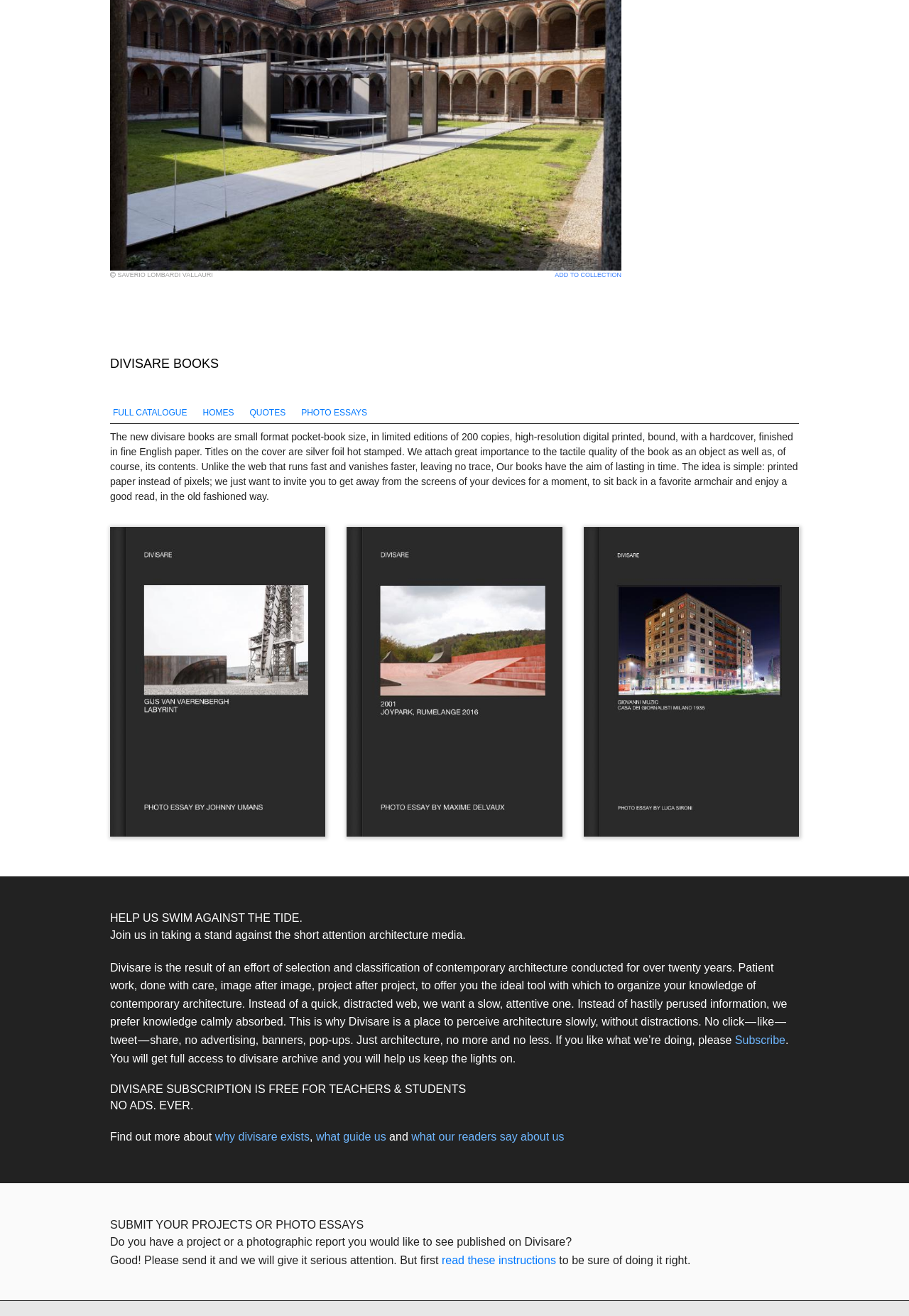Given the webpage screenshot, identify the bounding box of the UI element that matches this description: "read these instructions".

[0.486, 0.953, 0.612, 0.962]